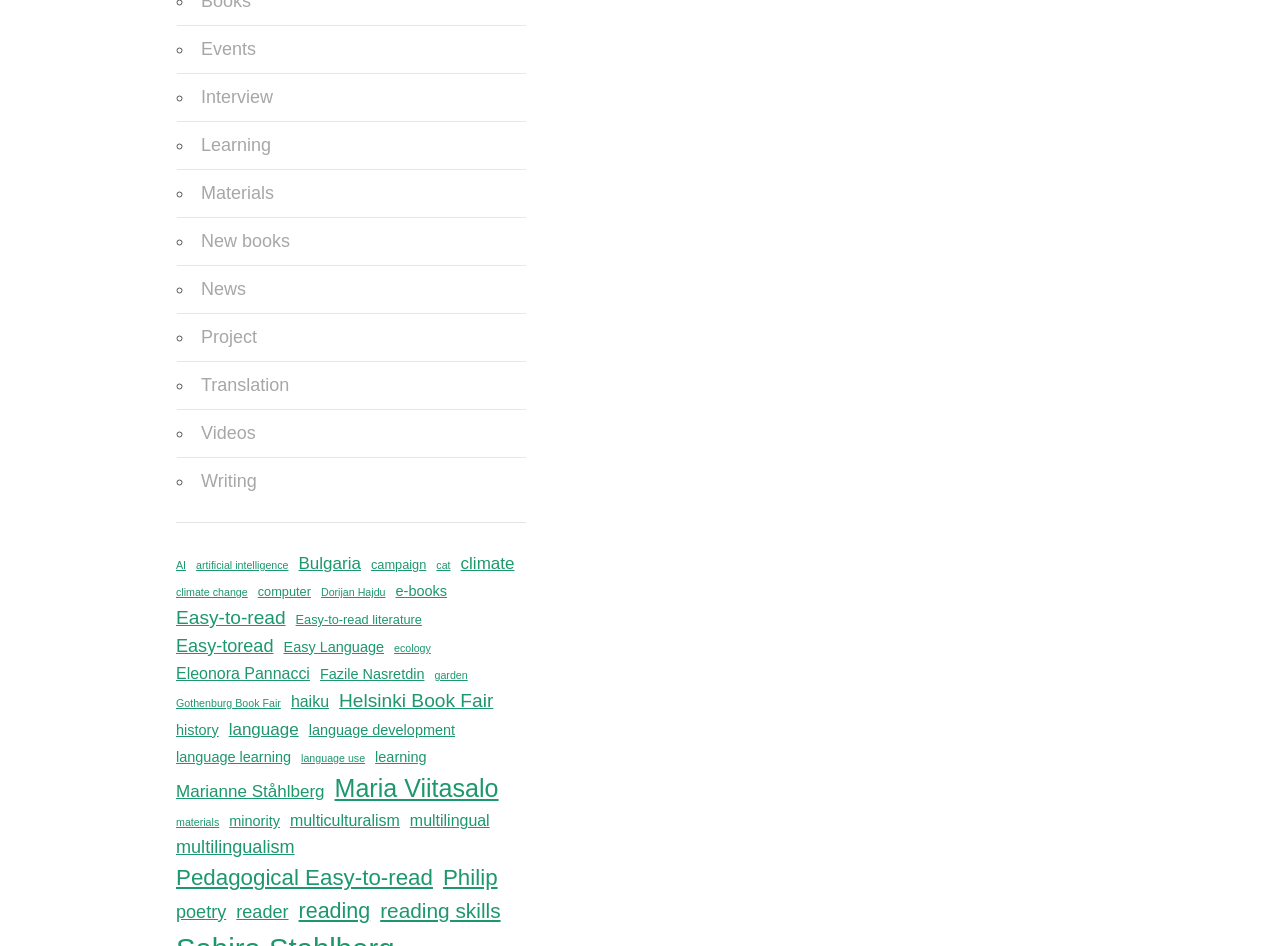What is the first link on the webpage?
Answer with a single word or short phrase according to what you see in the image.

Events